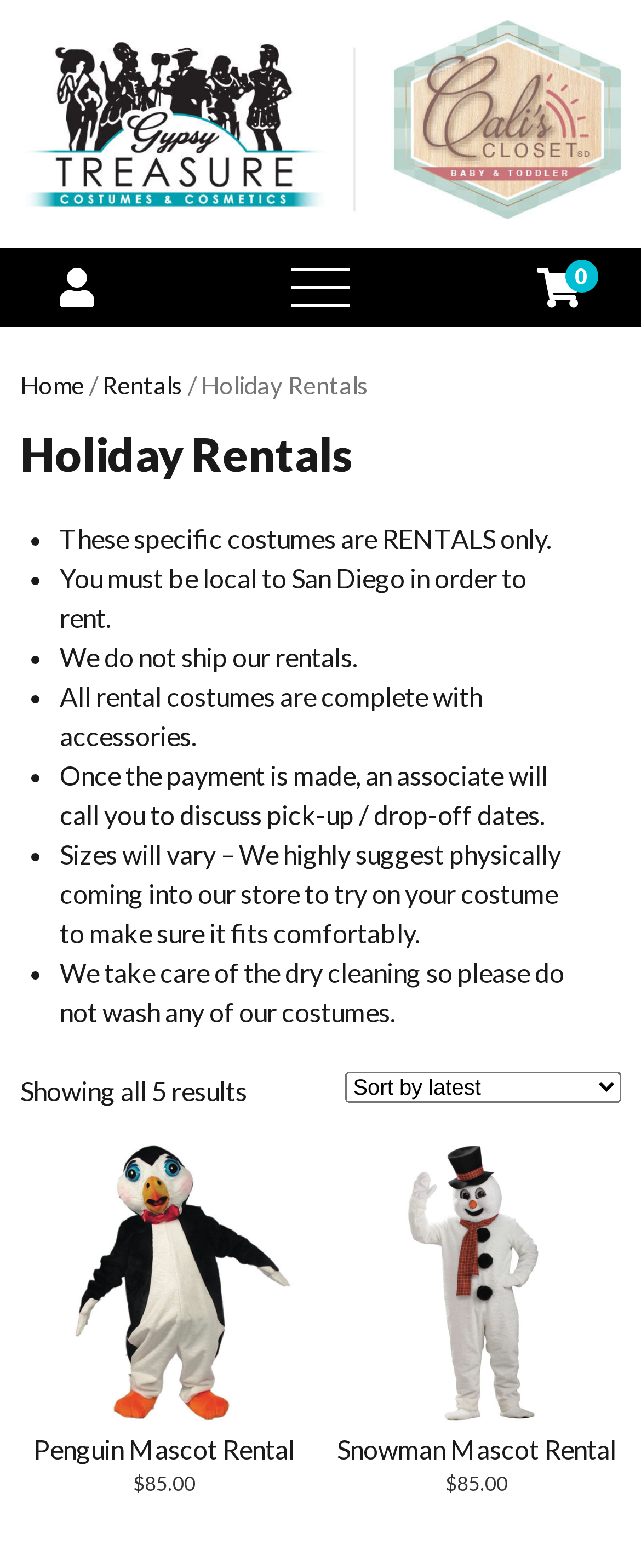Predict the bounding box coordinates of the area that should be clicked to accomplish the following instruction: "Go to the Home page". The bounding box coordinates should consist of four float numbers between 0 and 1, i.e., [left, top, right, bottom].

[0.031, 0.236, 0.131, 0.255]